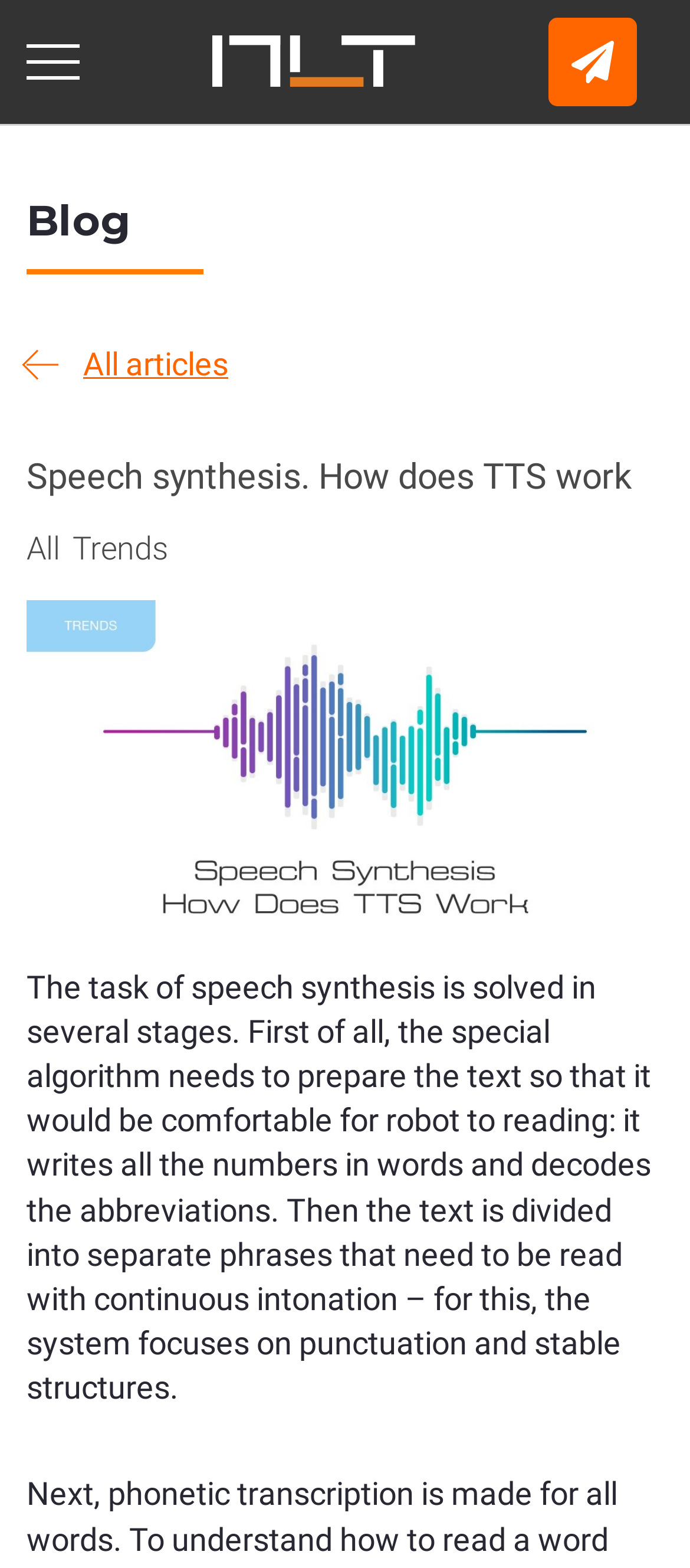Give a concise answer using one word or a phrase to the following question:
How many stages are involved in speech synthesis?

Several